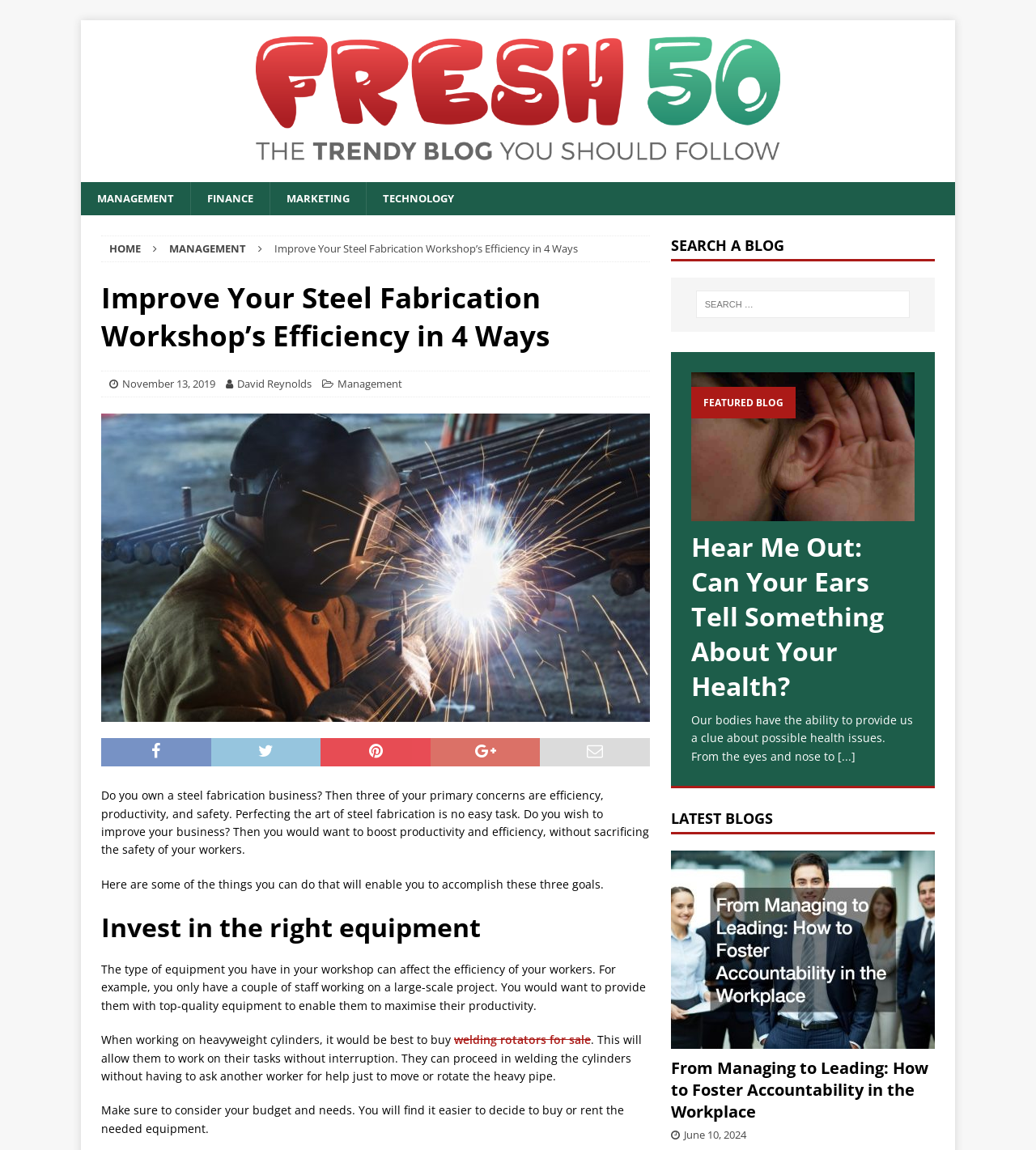Identify the bounding box coordinates of the element to click to follow this instruction: 'Click on the 'welding rotators for sale' link'. Ensure the coordinates are four float values between 0 and 1, provided as [left, top, right, bottom].

[0.438, 0.897, 0.57, 0.911]